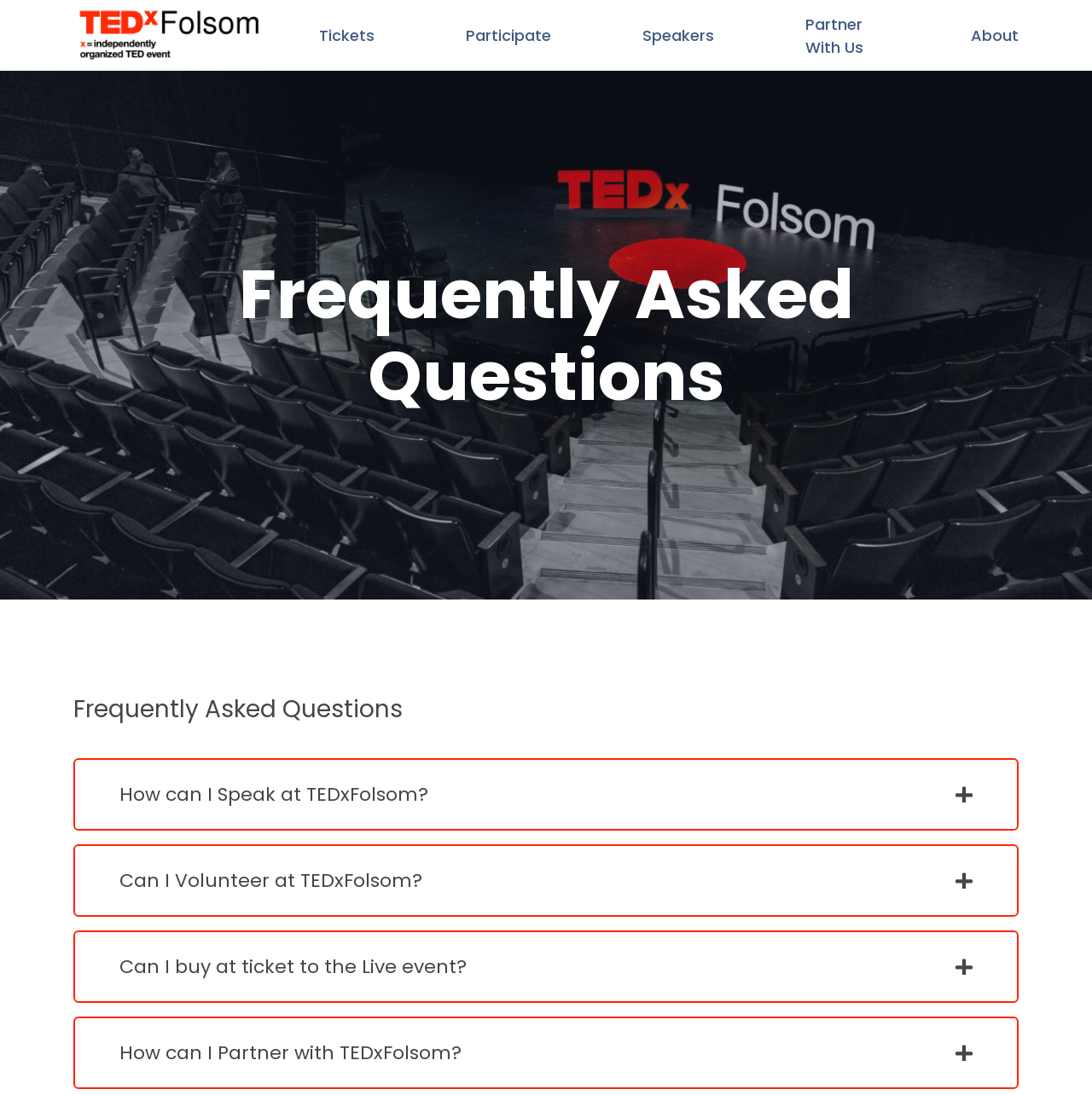Locate the bounding box coordinates of the element's region that should be clicked to carry out the following instruction: "Click on Partner With Us". The coordinates need to be four float numbers between 0 and 1, i.e., [left, top, right, bottom].

[0.738, 0.012, 0.791, 0.053]